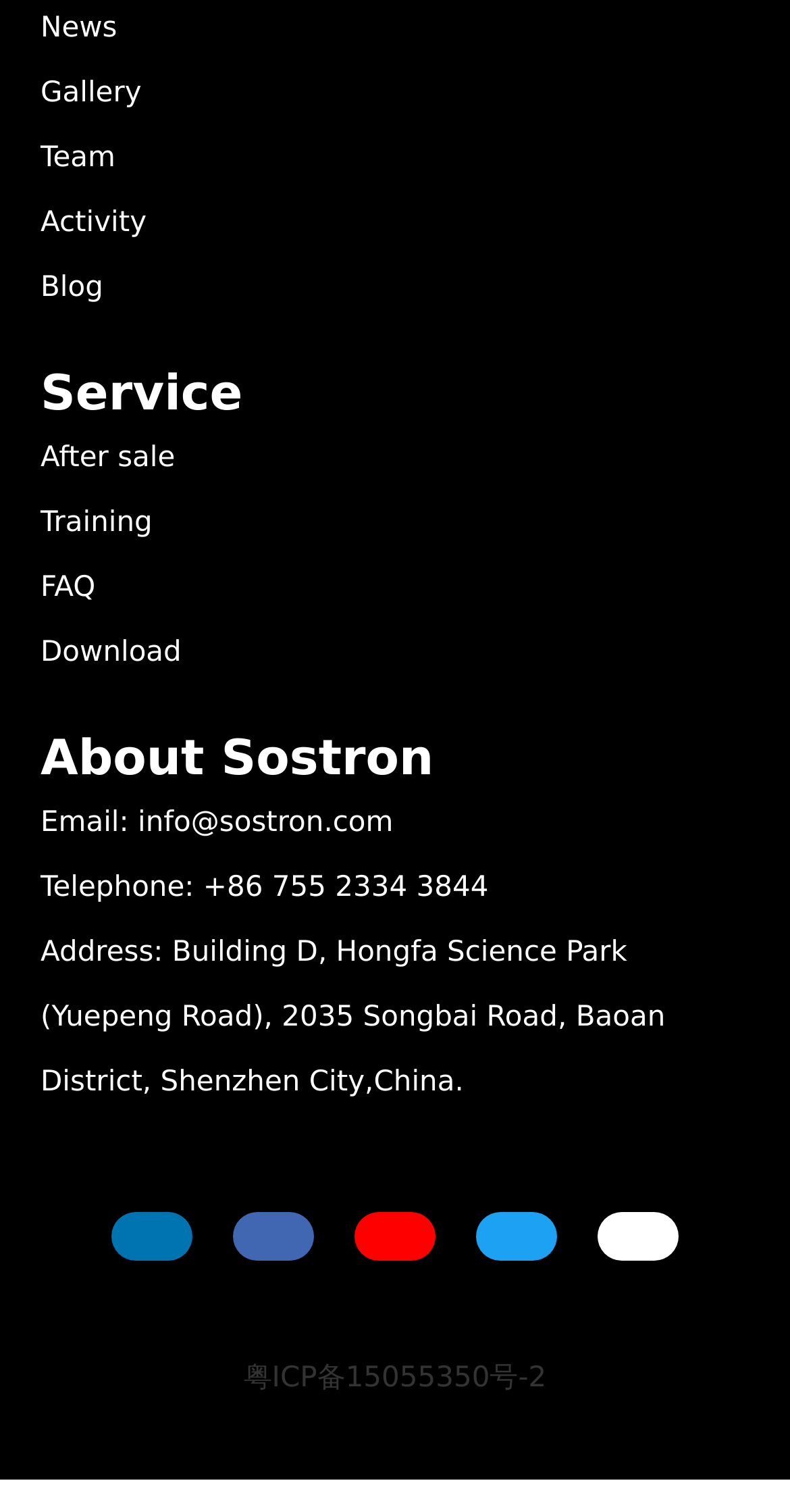Respond with a single word or short phrase to the following question: 
What is the company's email address?

info@sostron.com